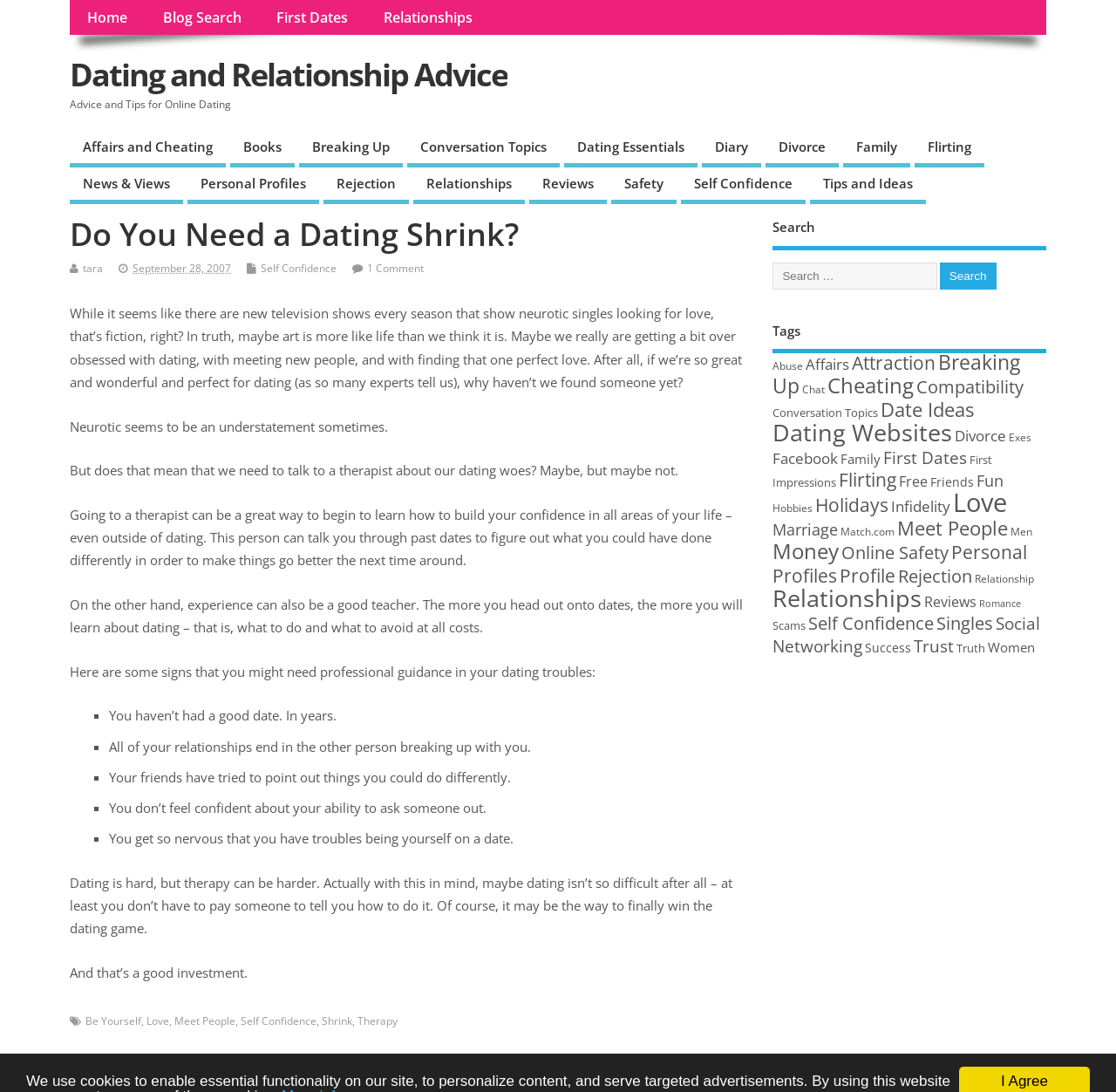What is the author's tone in the article?
Deliver a detailed and extensive answer to the question.

The author's tone in the article is humorous and reflective, as evidenced by the use of rhetorical questions and witty remarks, such as 'Maybe art is more like life than we think it is' and 'Dating is hard, but therapy can be harder'.